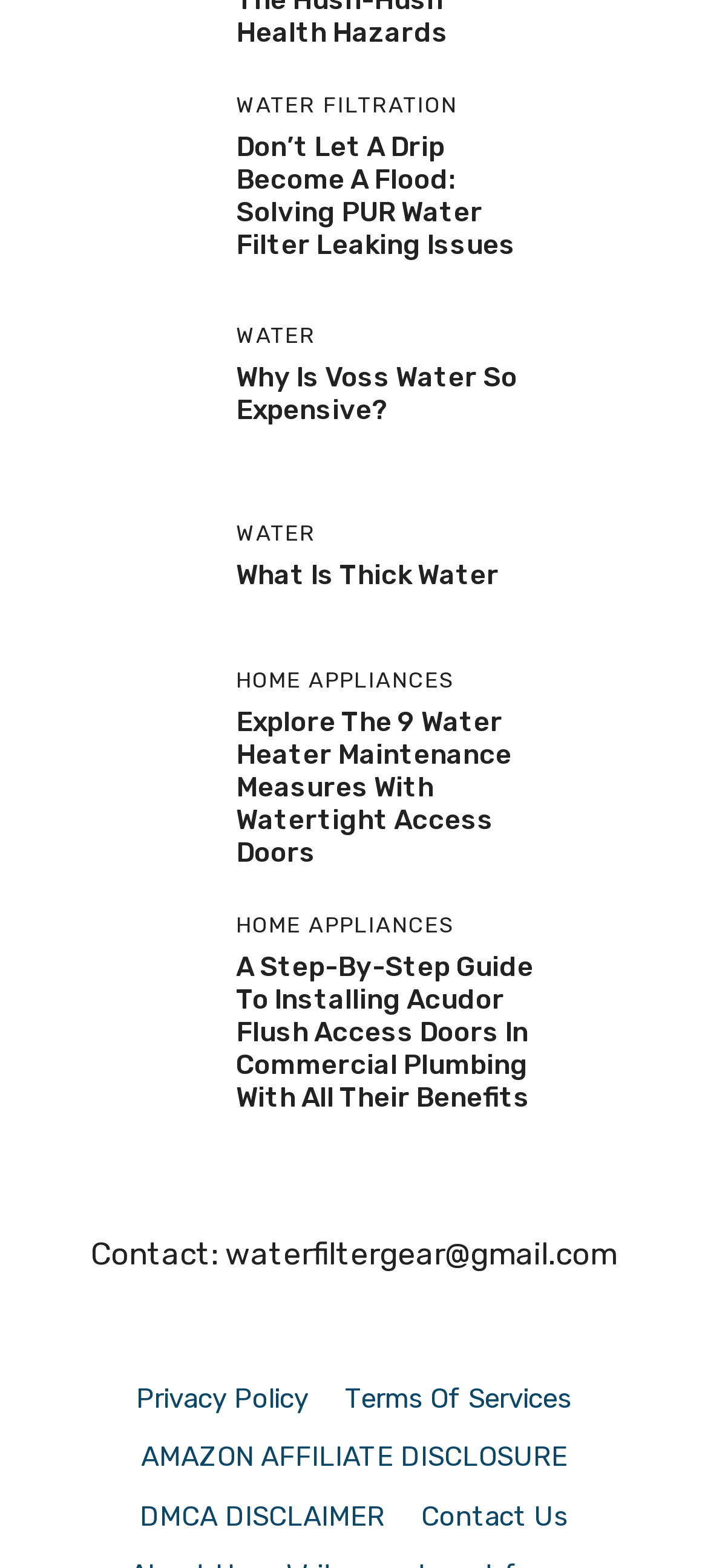Find the bounding box coordinates of the element I should click to carry out the following instruction: "Click on the link to learn about solving PUR water filter leaking issues".

[0.333, 0.084, 0.728, 0.167]